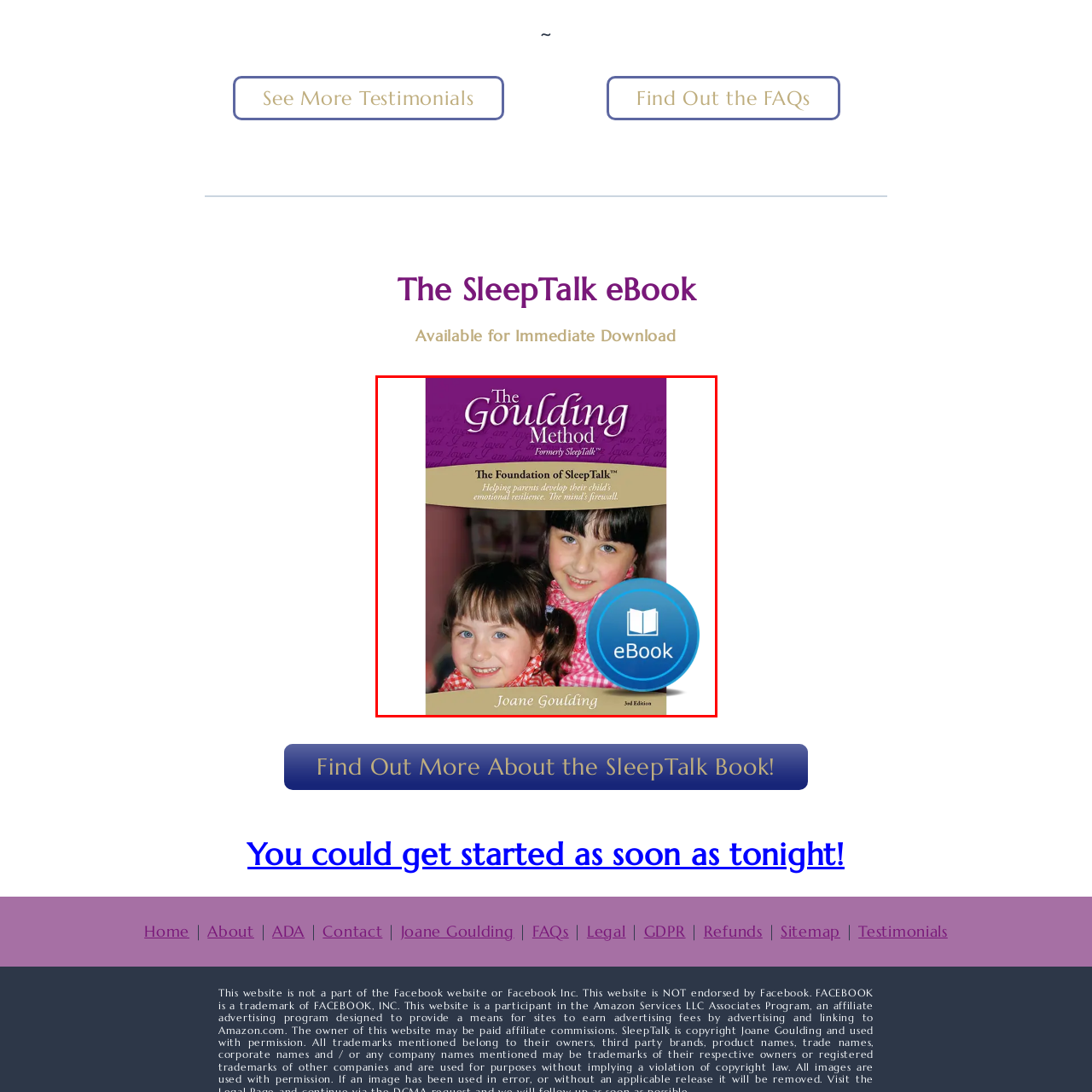Give an in-depth description of the image within the red border.

The image features the cover of "The Goulding Method," a third edition eBook formerly known as SleepTalk. The vibrant cover showcases two happy young girls wearing checked shirts, symbolizing joy and emotional resilience. The title prominently displayed at the top reads "The Goulding Method," with the subtitle "The Foundation of SleepTalk™" underneath. It emphasizes helping parents foster their children's emotional resilience, highlighted by the phrase "the mind's firewall." A circular eBook logo in the bottom right corner indicates its format, while "Joane Goulding" is noted as the author at the bottom of the cover. The bright pink and gold colors create an inviting and positive atmosphere, making it visually appealing for parents seeking guidance in emotional development.